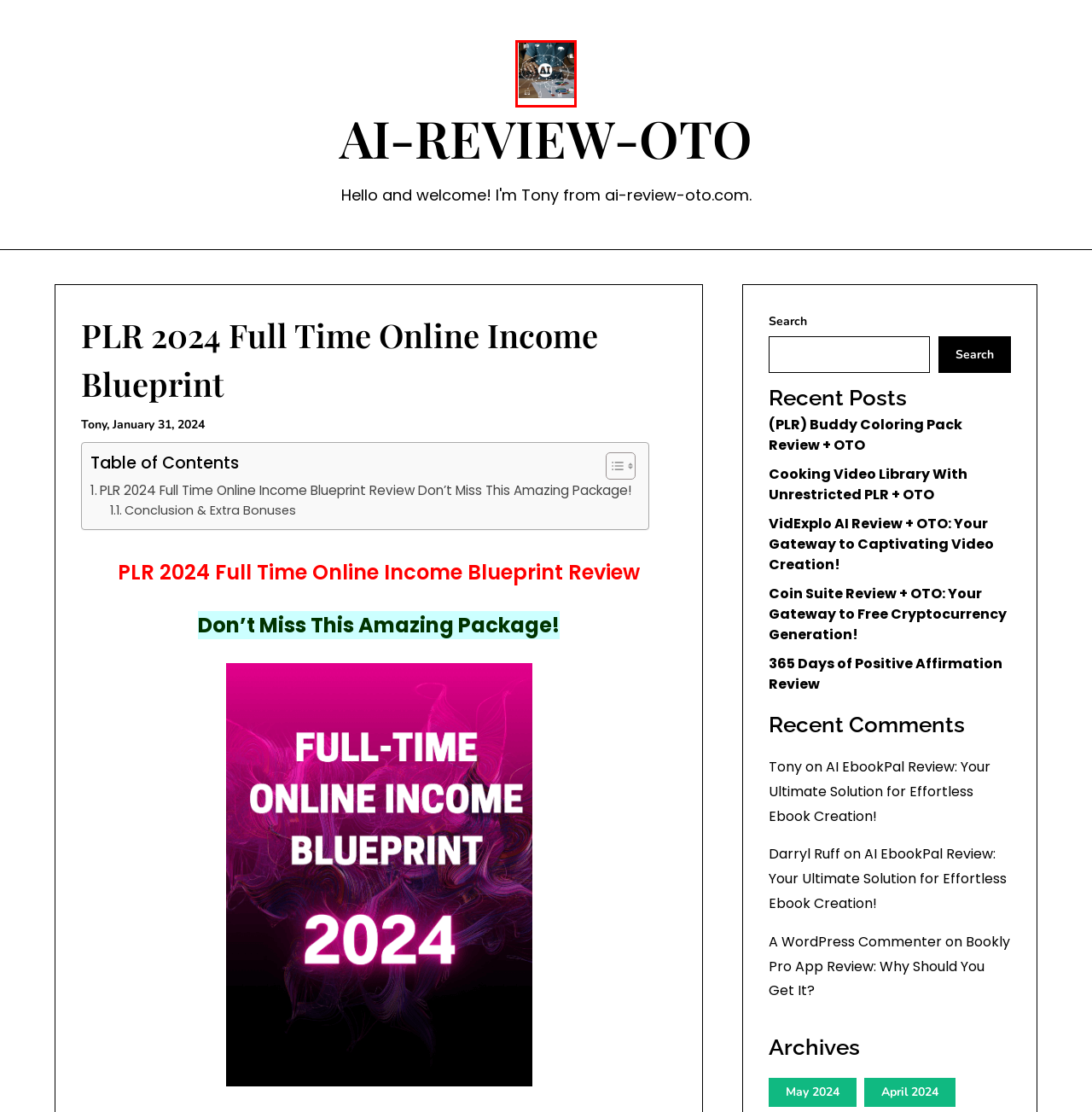Take a look at the provided webpage screenshot featuring a red bounding box around an element. Select the most appropriate webpage description for the page that loads after clicking on the element inside the red bounding box. Here are the candidates:
A. Cooking Video Library With Unrestricted PLR + OTO - AI-REVIEW-OTO
B. VidExplo AI Review + OTO: Your Gateway to Captivating Video Creation! - AI-REVIEW-OTO
C. April 2024 - AI-REVIEW-OTO
D. AI-REVIEW-OTO - Hello and welcome! I'm Tony from ai-review-oto.com.
E. Coin Suite Review + OTO: Your Gateway to Free Cryptocurrency Generation! - AI-REVIEW-OTO
F. Bookly Pro App Review: Why Should You Get It? - AI-REVIEW-OTO
G. 365 Days of Positive Affirmation Review - AI-REVIEW-OTO
H. May 2024 - AI-REVIEW-OTO

D